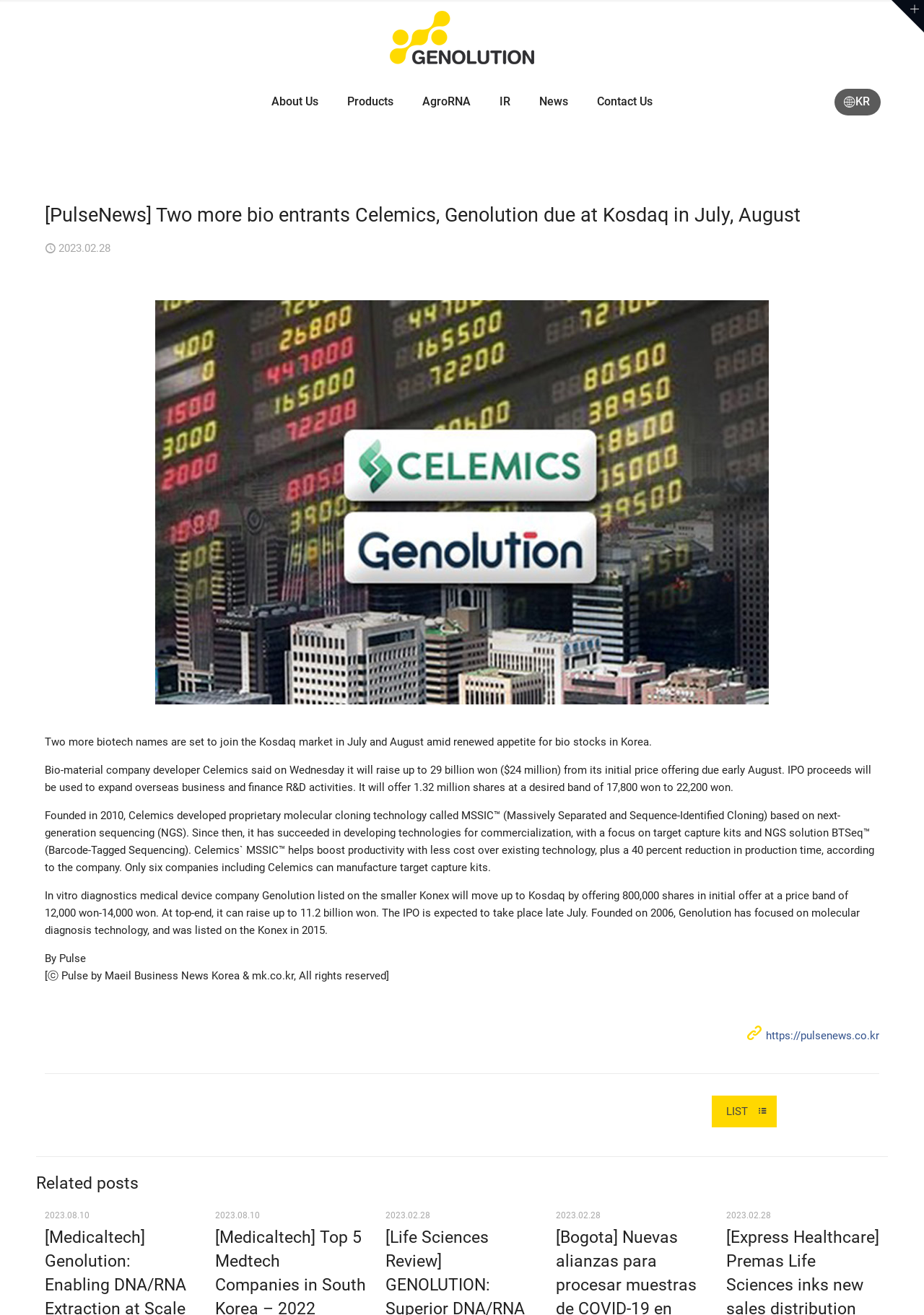Can you identify the bounding box coordinates of the clickable region needed to carry out this instruction: 'Read the news article'? The coordinates should be four float numbers within the range of 0 to 1, stated as [left, top, right, bottom].

[0.048, 0.154, 0.952, 0.174]